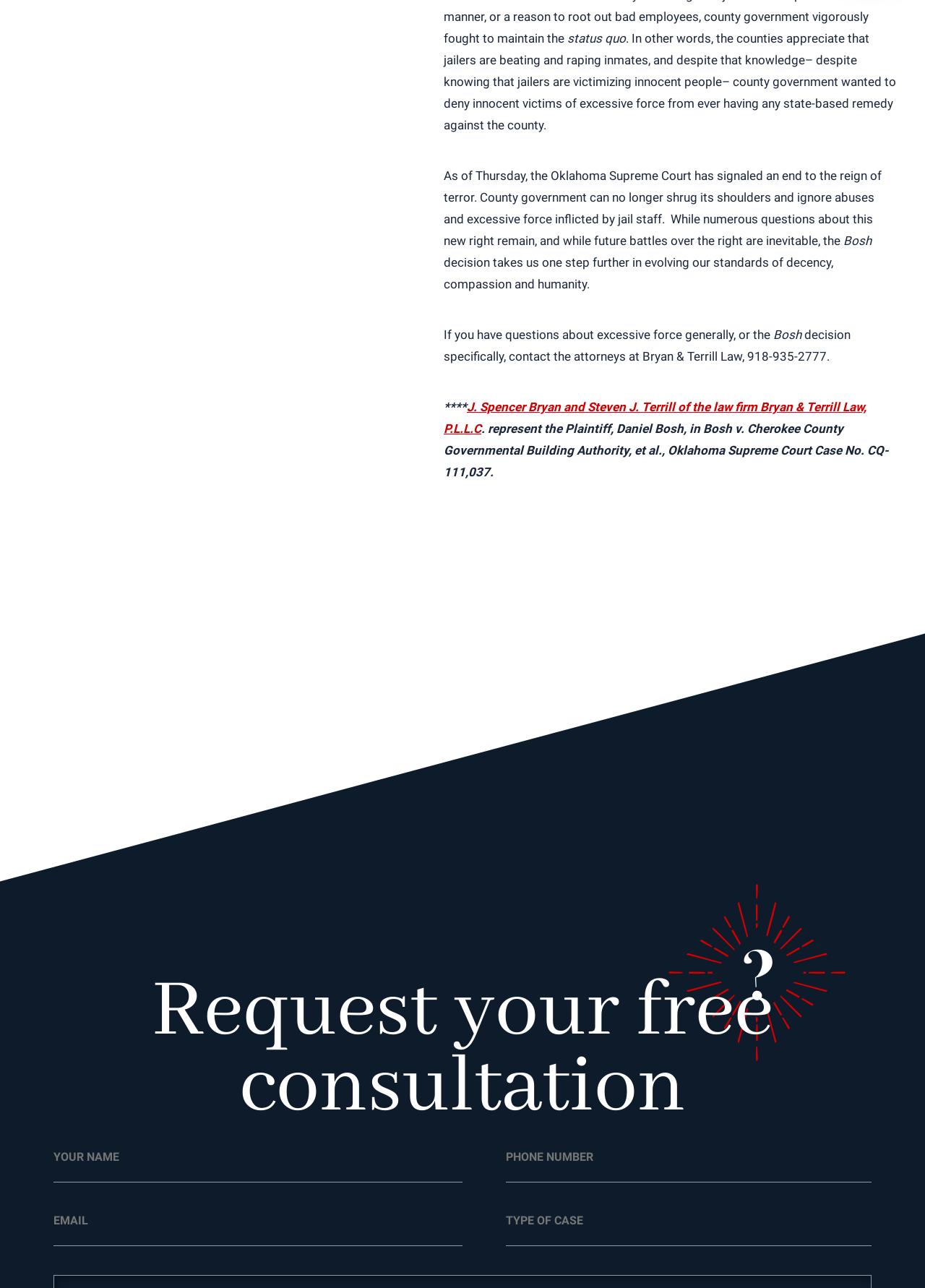Find the bounding box coordinates of the clickable area required to complete the following action: "Fill in the first textbox".

[0.058, 0.893, 0.5, 0.918]